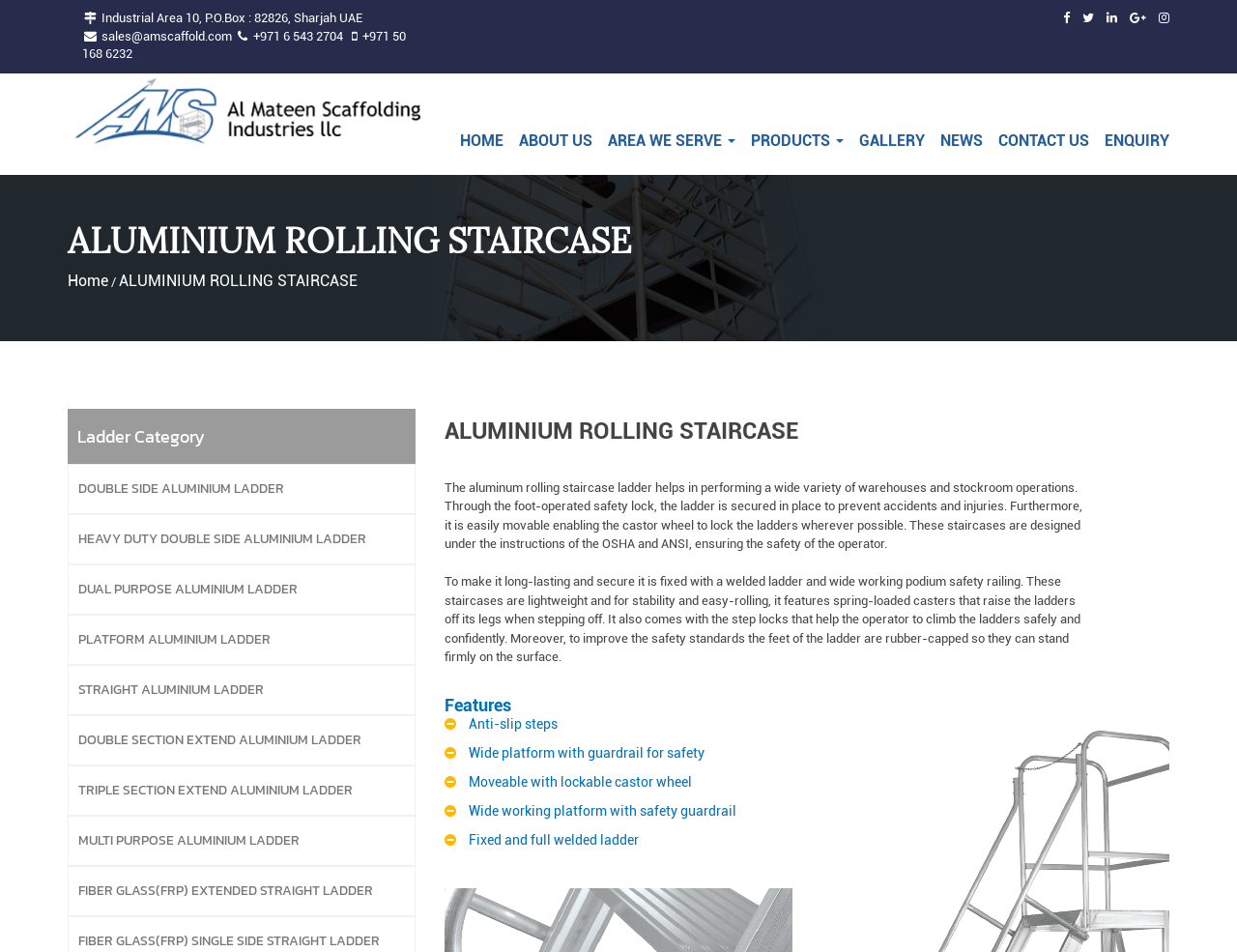How many types of aluminum ladders are listed?
Please craft a detailed and exhaustive response to the question.

I counted the number of links under the 'Ladder Category' section, which are 'DOUBLE SIDE ALUMINIUM LADDER', 'HEAVY DUTY DOUBLE SIDE ALUMINIUM LADDER', 'DUAL PURPOSE ALUMINIUM LADDER', 'PLATFORM ALUMINIUM LADDER', 'STRAIGHT ALUMINIUM LADDER', 'DOUBLE SECTION EXTEND ALUMINIUM LADDER', 'TRIPLE SECTION EXTEND ALUMINIUM LADDER', 'MULTI PURPOSE ALUMINIUM LADDER', and 'FIBER GLASS(FRP) EXTENDED STRAIGHT LADDER', totaling 9 types of aluminum ladders.